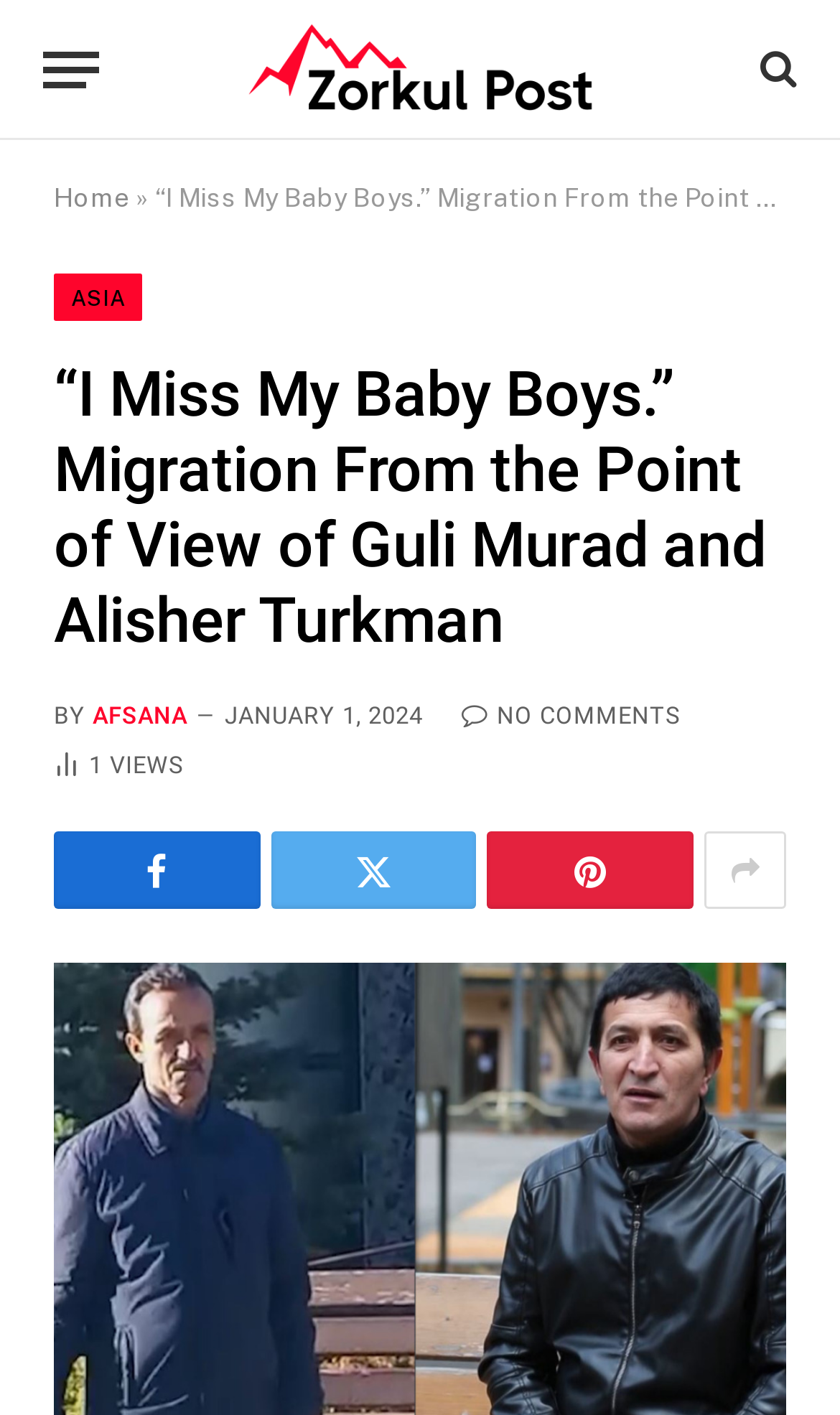How many social media links are there?
From the screenshot, provide a brief answer in one word or phrase.

4